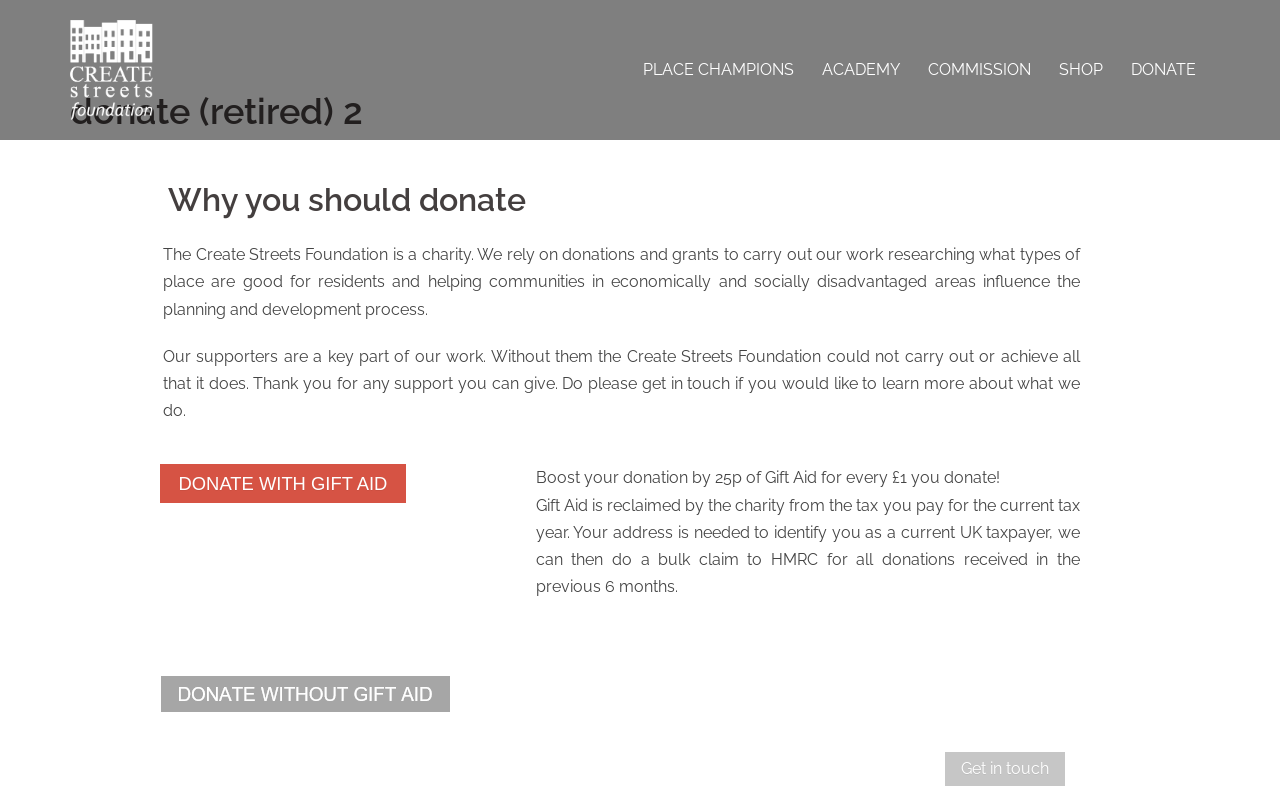Please find the bounding box coordinates of the element that you should click to achieve the following instruction: "Go to PLACE CHAMPIONS". The coordinates should be presented as four float numbers between 0 and 1: [left, top, right, bottom].

[0.502, 0.072, 0.62, 0.106]